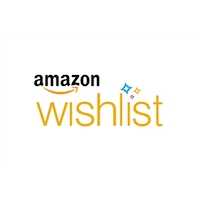What symbolizes the company's wide range of products and customer satisfaction?
Look at the image and respond with a one-word or short-phrase answer.

curved arrow